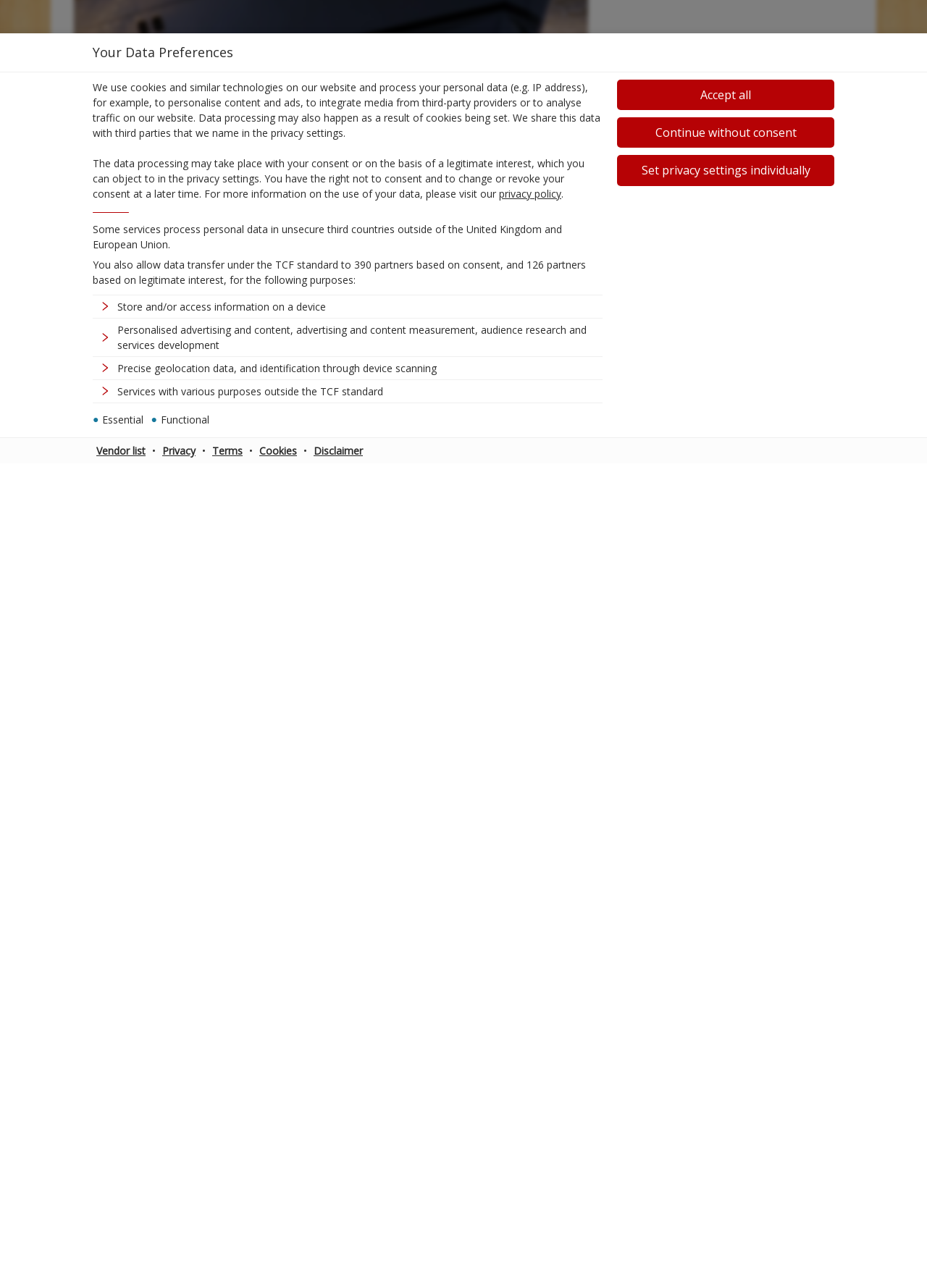Find the bounding box of the UI element described as follows: "Dolphin and whale watching trips".

[0.08, 0.243, 0.219, 0.267]